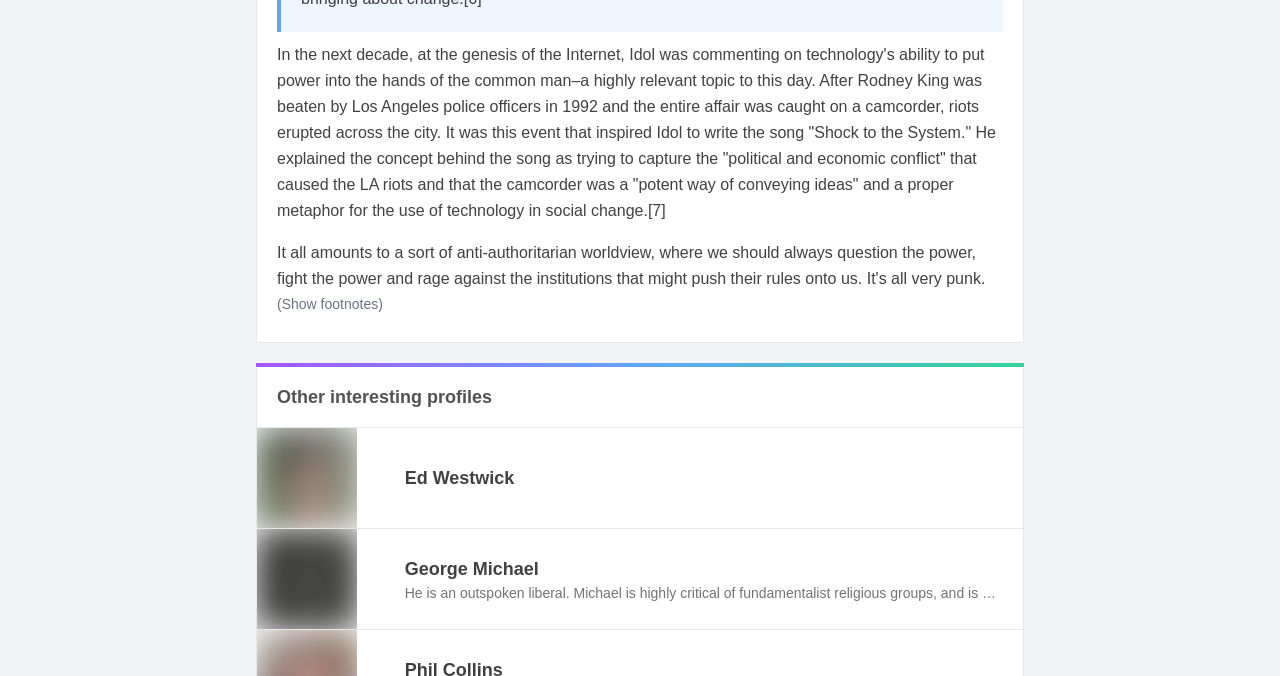Determine the bounding box of the UI element mentioned here: "(Show footnotes)". The coordinates must be in the format [left, top, right, bottom] with values ranging from 0 to 1.

[0.201, 0.435, 0.315, 0.495]